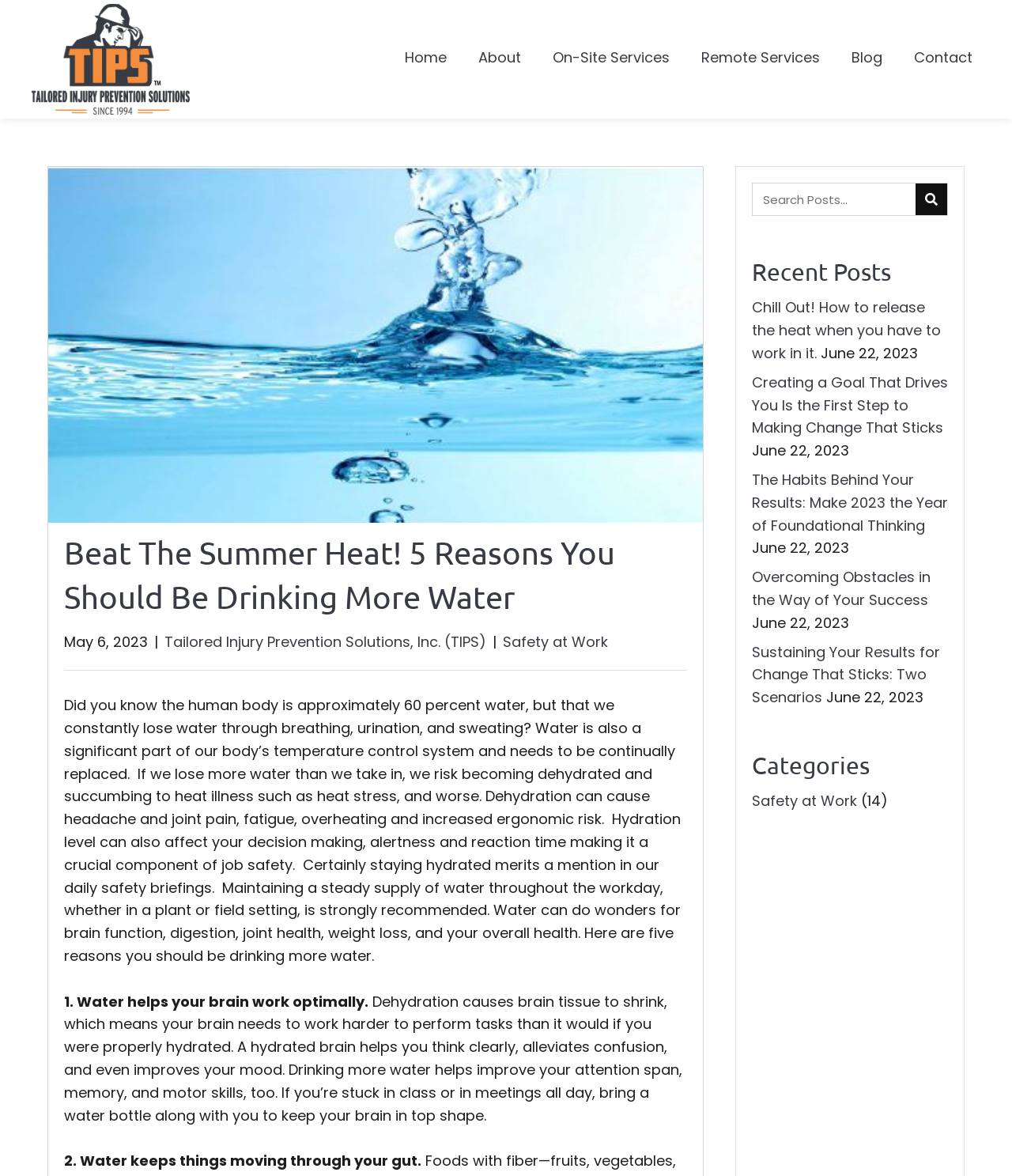Identify the coordinates of the bounding box for the element described below: "alt="rs=w_1440,h_1440 (4)" title="rs=w_1440,h_1440 (4)"". Return the coordinates as four float numbers between 0 and 1: [left, top, right, bottom].

[0.031, 0.041, 0.188, 0.058]